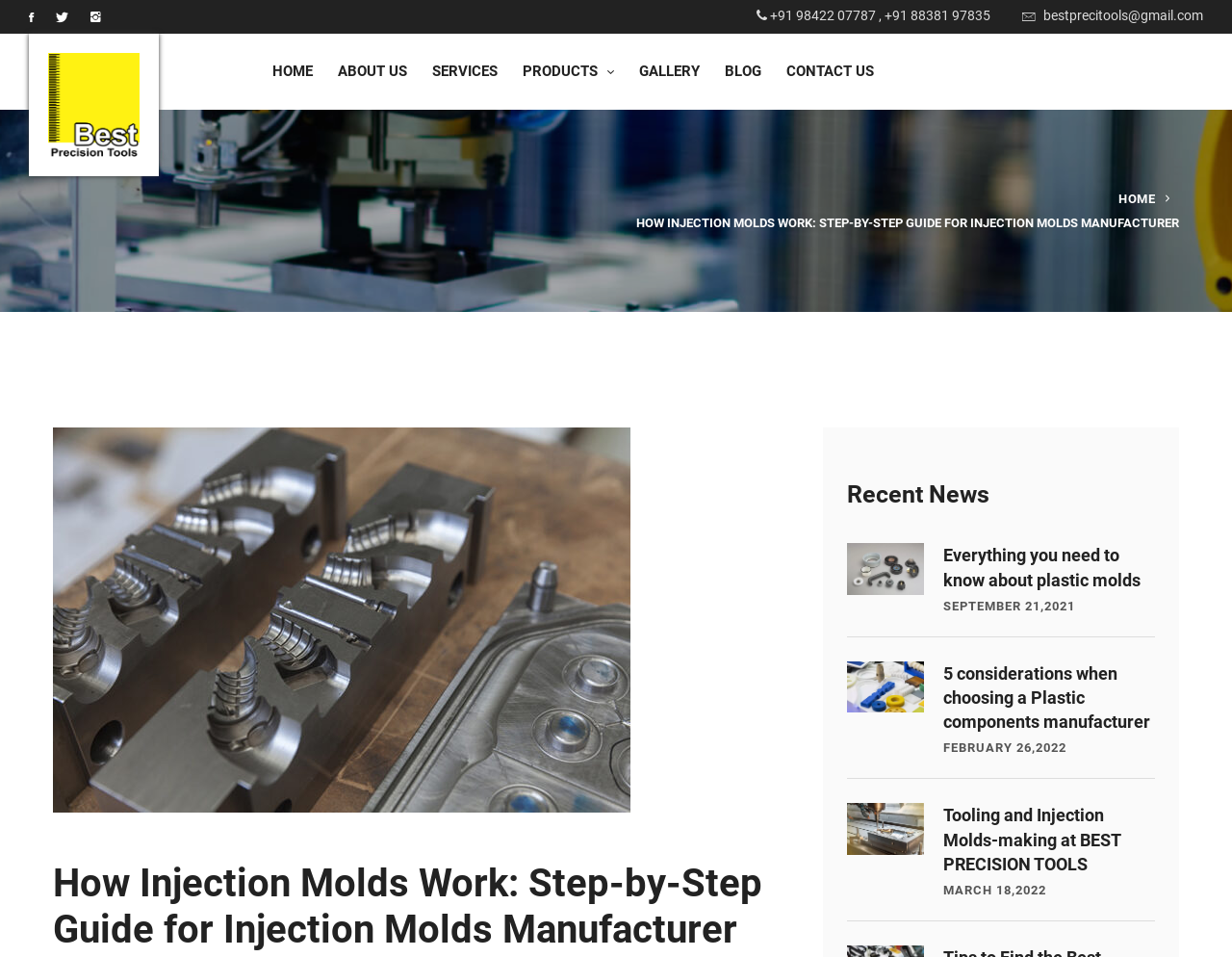Please identify the primary heading of the webpage and give its text content.

How Injection Molds Work: Step-by-Step Guide for Injection Molds Manufacturer